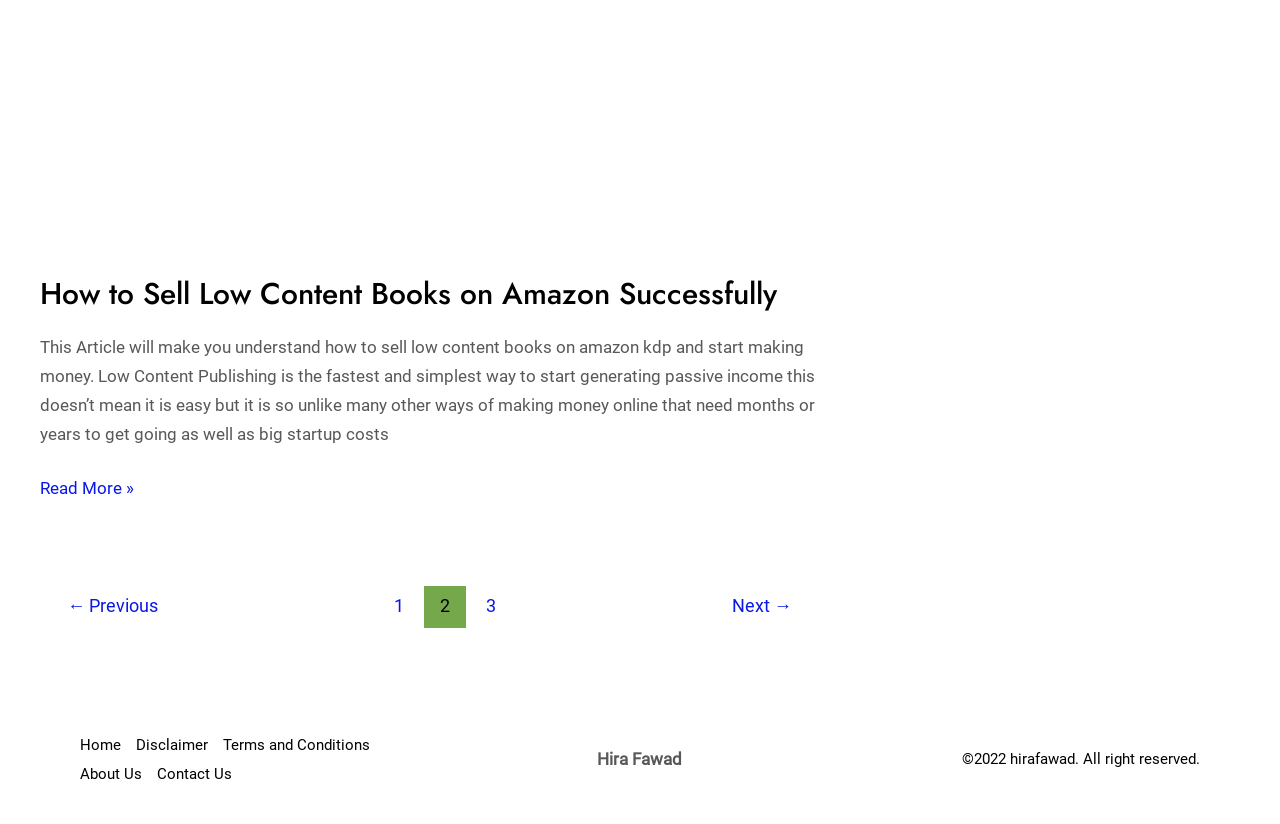What is the copyright year of the website?
Answer the question in a detailed and comprehensive manner.

The copyright year of the website can be determined by reading the static text '©2022 hirafawad. All right reserved.' at the bottom of the page.